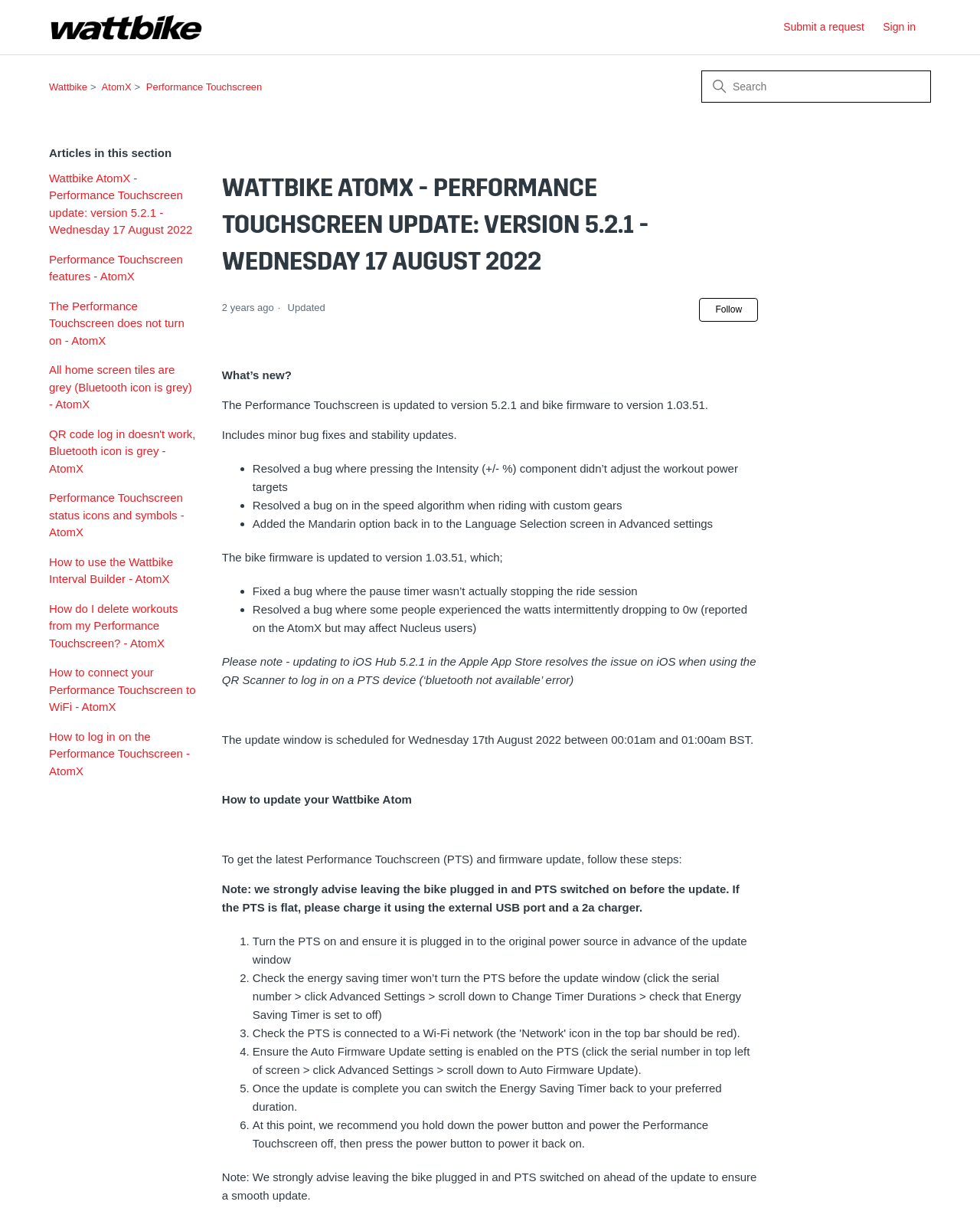Extract the main title from the webpage and generate its text.

WATTBIKE ATOMX - PERFORMANCE TOUCHSCREEN UPDATE: VERSION 5.2.1 - WEDNESDAY 17 AUGUST 2022